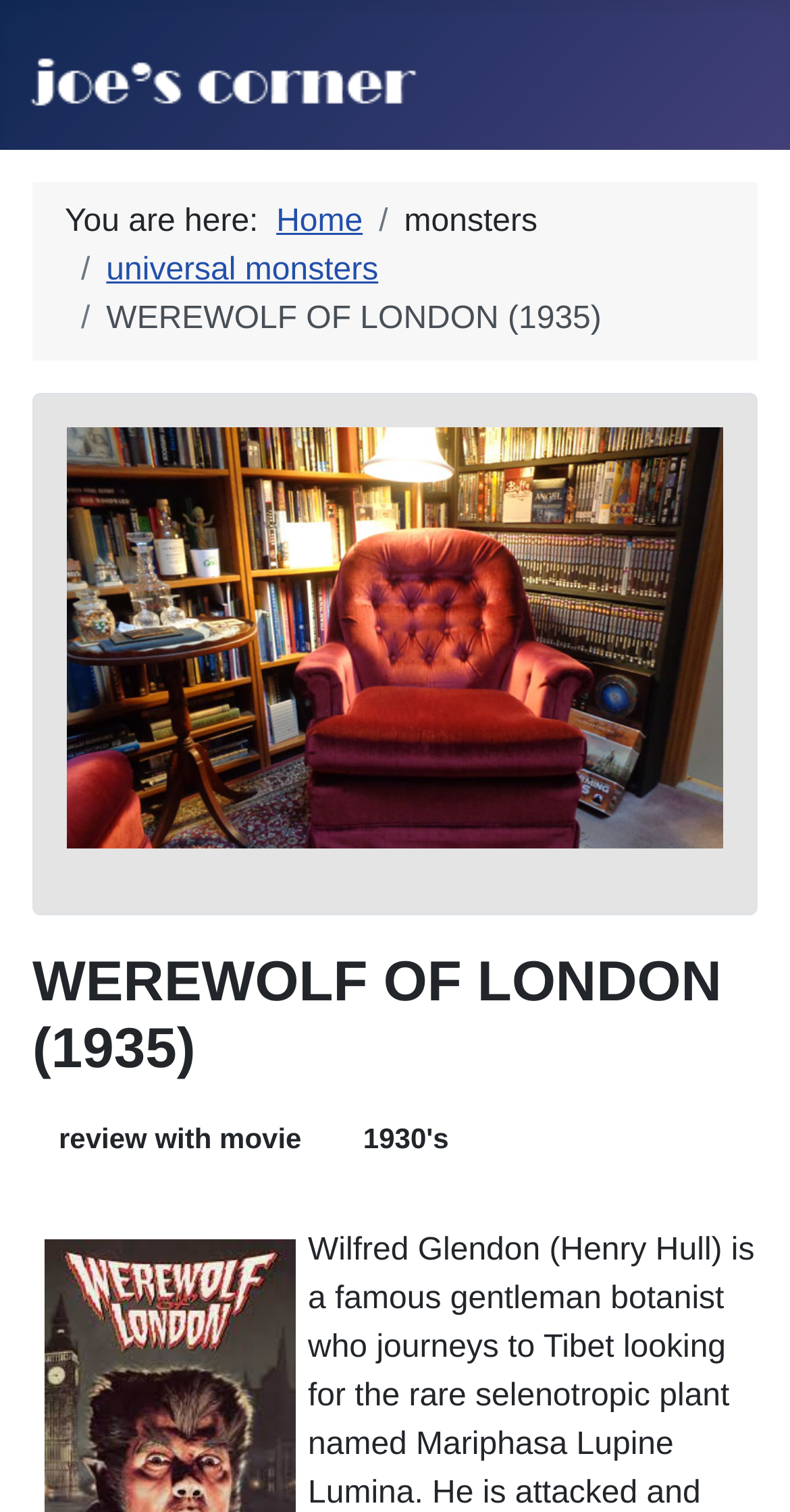Detail the various sections and features of the webpage.

The webpage appears to be a movie review page, specifically for the 1935 film "Werewolf of London". At the top left corner, there is a link to "joe's corner" accompanied by an image. Below this, a navigation section labeled "Breadcrumbs" spans across the top of the page, indicating the user's current location. This section contains a series of links, including "Home", "universal monsters", and the current page "WEREWOLF OF LONDON (1935)".

The main content of the page is headed by a large heading element that reads "WEREWOLF OF LONDON (1935)", which takes up a significant portion of the page. Below this heading, there are two links: "review with movie" and "1930's". The "review with movie" link is positioned slightly above and to the left of the "1930's" link.